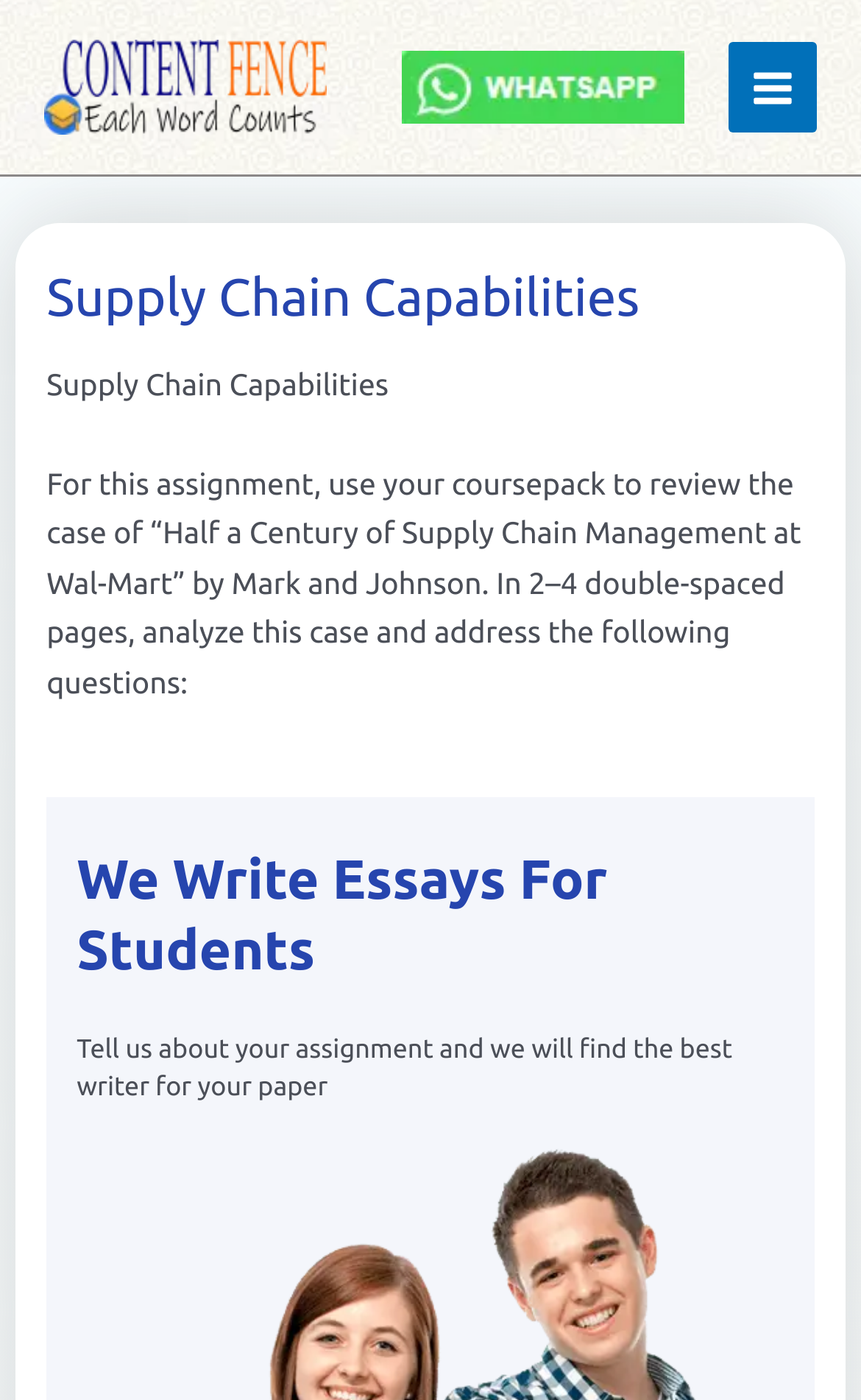What is the principal heading displayed on the webpage?

Supply Chain Capabilities